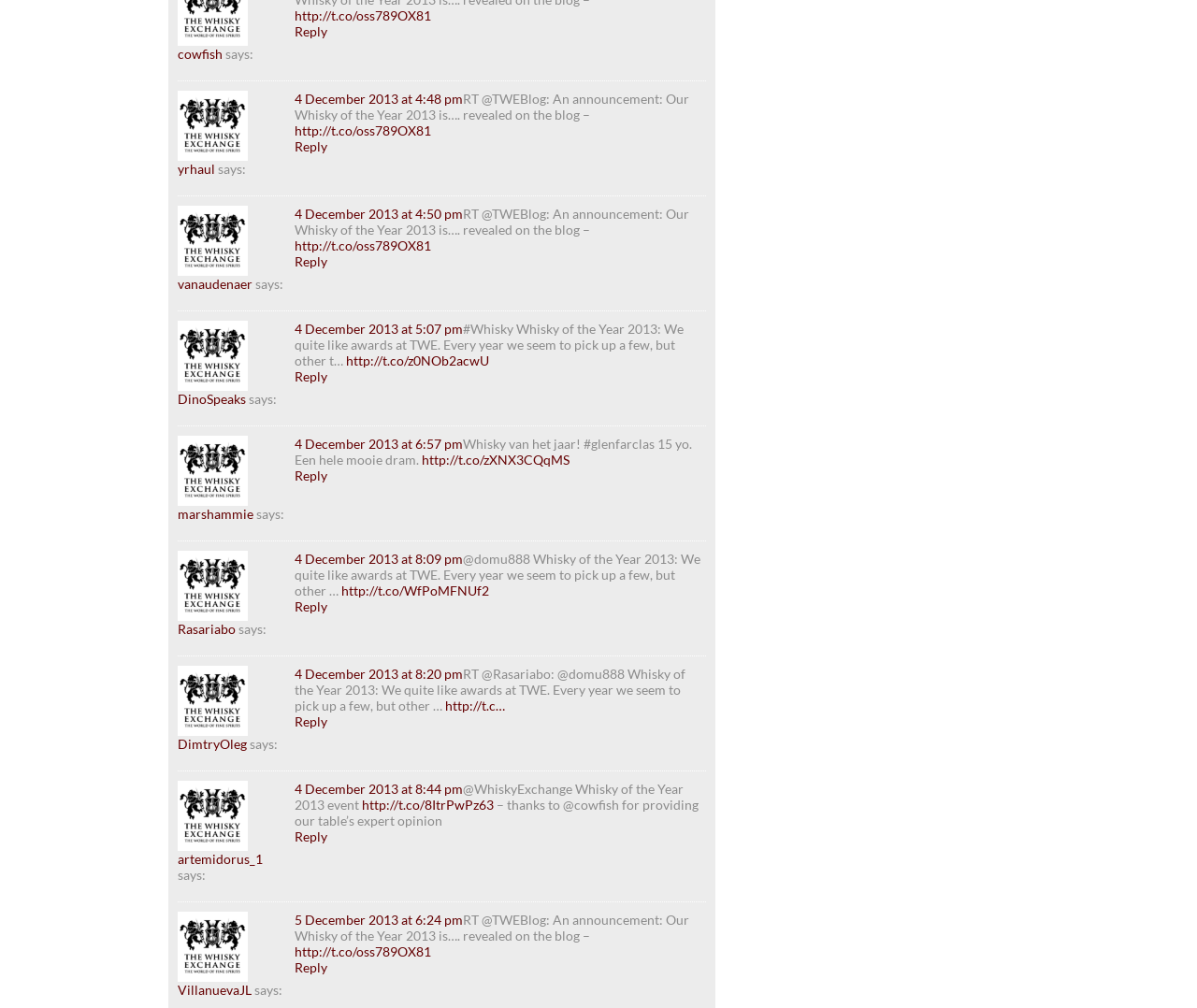Using the description "Reply", locate and provide the bounding box of the UI element.

[0.246, 0.023, 0.273, 0.039]